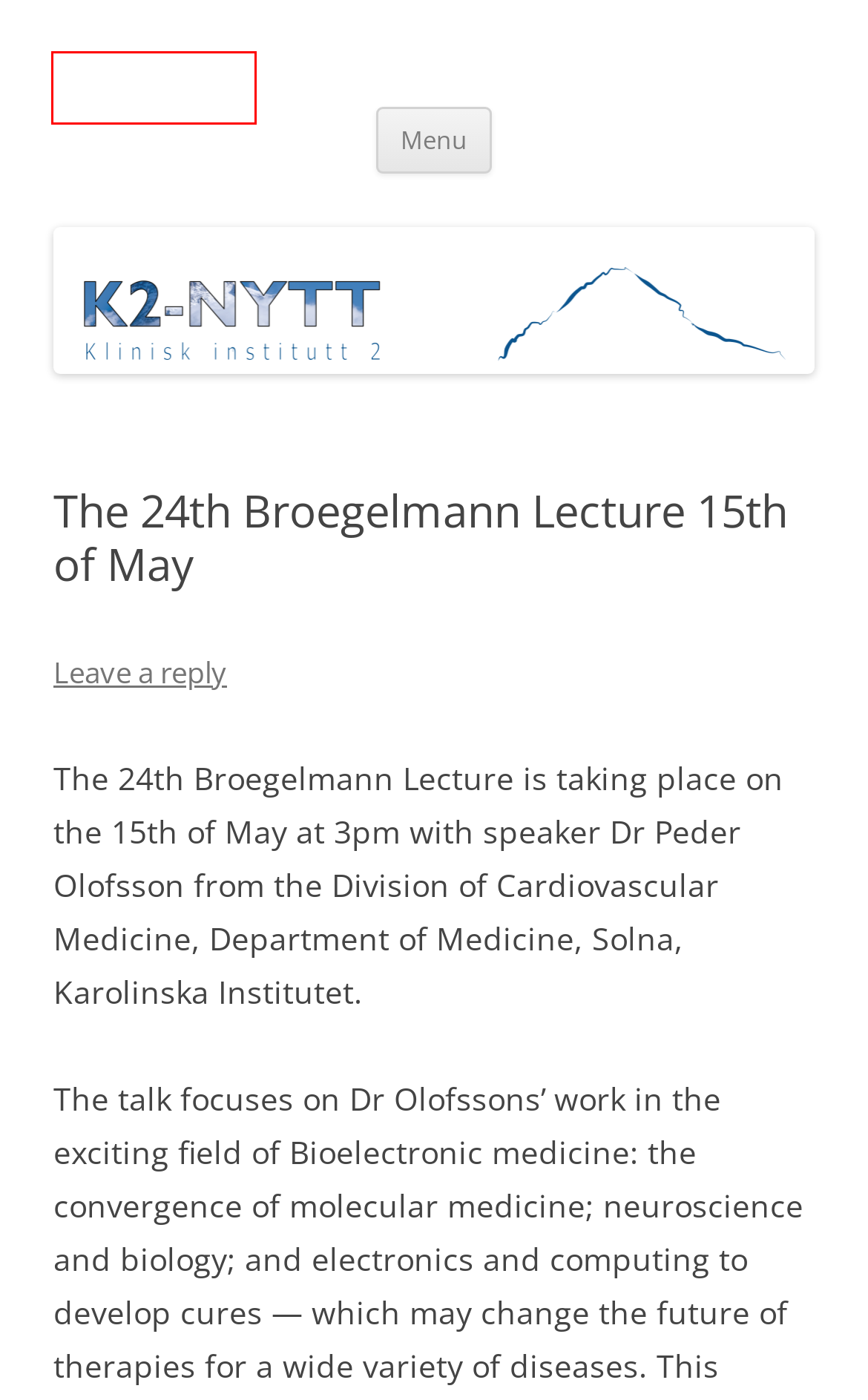Evaluate the webpage screenshot and identify the element within the red bounding box. Select the webpage description that best fits the new webpage after clicking the highlighted element. Here are the candidates:
A. Uke 22 | K2 Nytt
B. PhD Comics | K2 Nytt
C. Blog Tool, Publishing Platform, and CMS – WordPress.org
D. How to write competitive proposals for the ERC Starting and Consolidator Grants | K2 Nytt
E. 28 | April | 2023 | K2 Nytt
F. Uke 23 | K2 Nytt
G. Application deadlines | K2 Nytt
H. K2 Nytt | Informasjonsside for ansatte tilknyttet Klinisk institutt 2

H